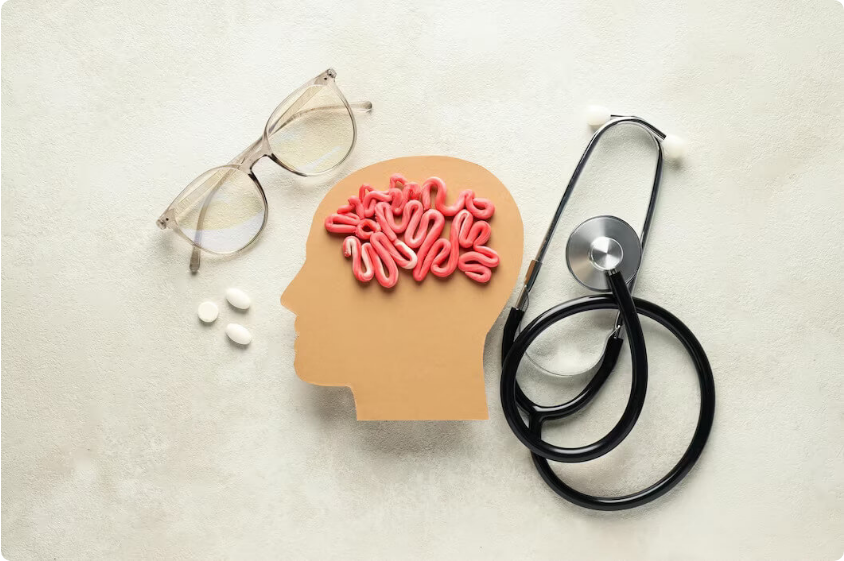What object represents the importance of vision for reading and learning?
Look at the image and answer with only one word or phrase.

eyeglasses